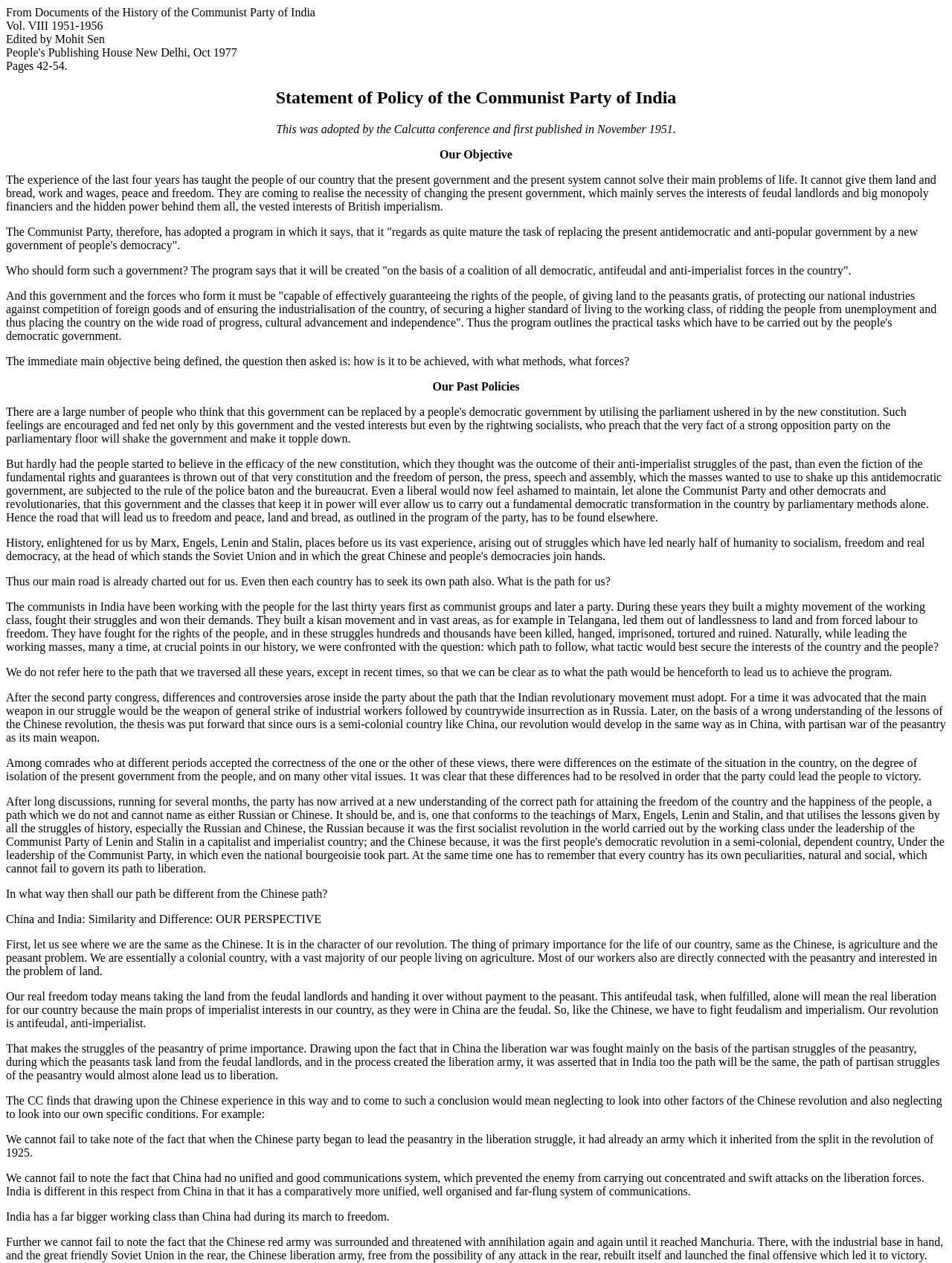Refer to the screenshot and give an in-depth answer to this question: What is the main problem of the people in India?

The webpage states that the people of India are coming to realise the necessity of changing the present government, which cannot give them land and bread, work and wages, peace and freedom.